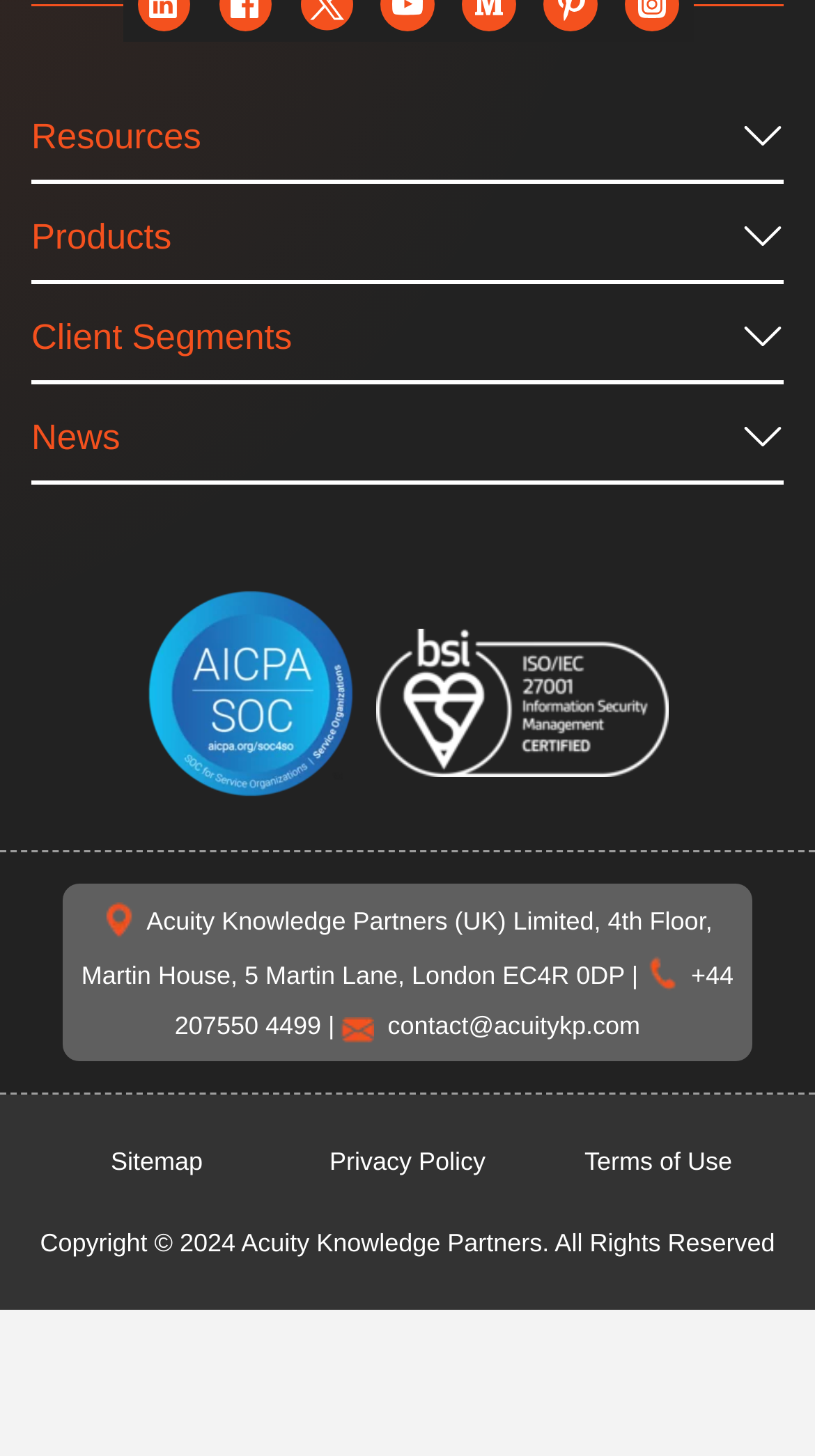Bounding box coordinates are given in the format (top-left x, top-left y, bottom-right x, bottom-right y). All values should be floating point numbers between 0 and 1. Provide the bounding box coordinate for the UI element described as: Terms of Use

[0.654, 0.846, 0.962, 0.88]